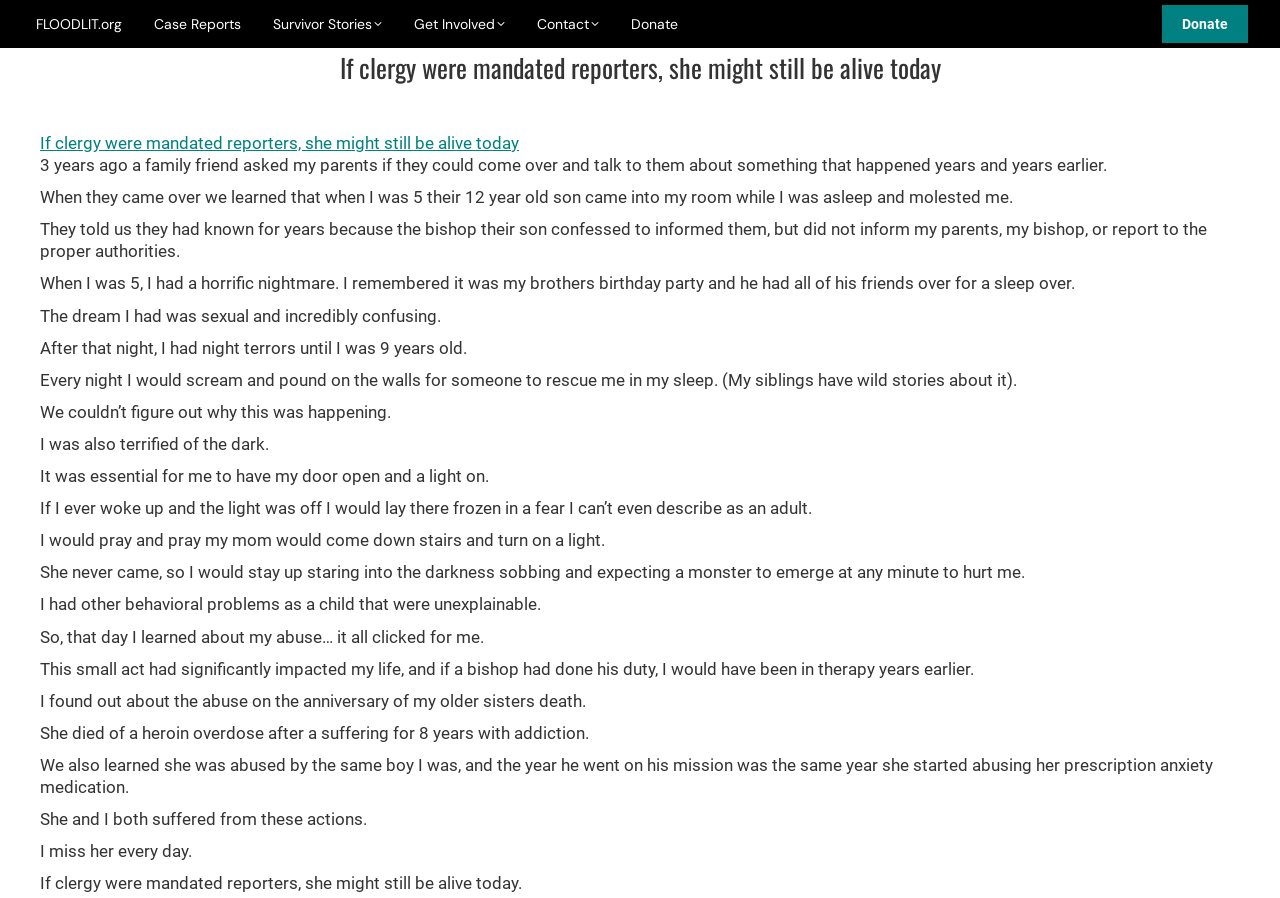Identify the bounding box of the UI component described as: "Survivor Stories".

[0.21, 0.011, 0.302, 0.042]